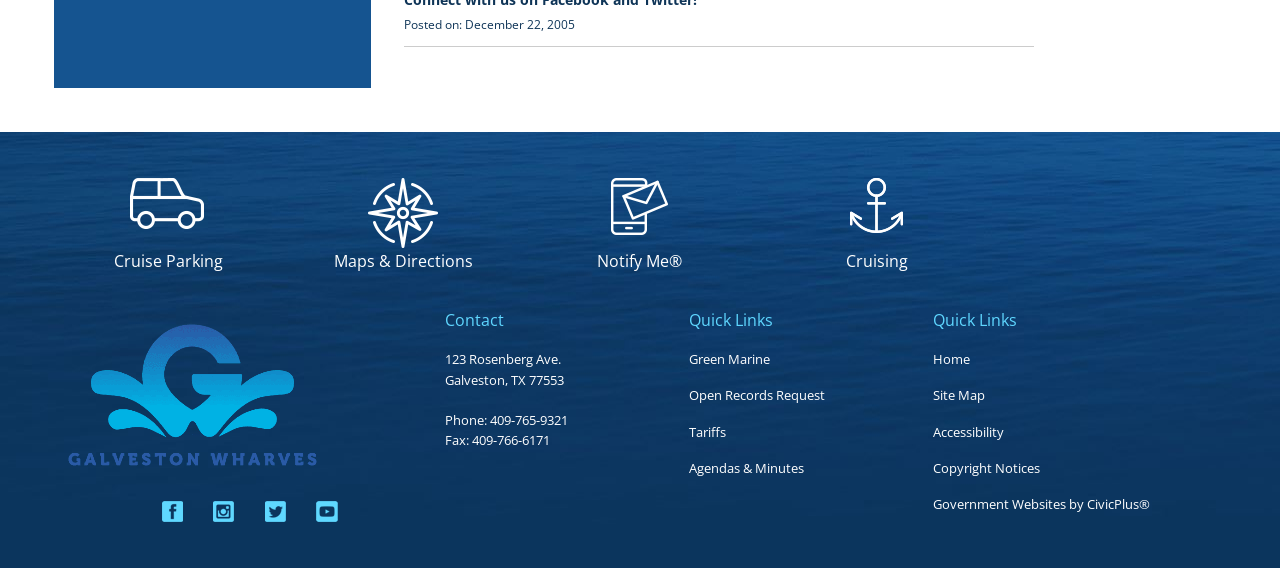Respond to the question below with a concise word or phrase:
How many social media links are available?

4